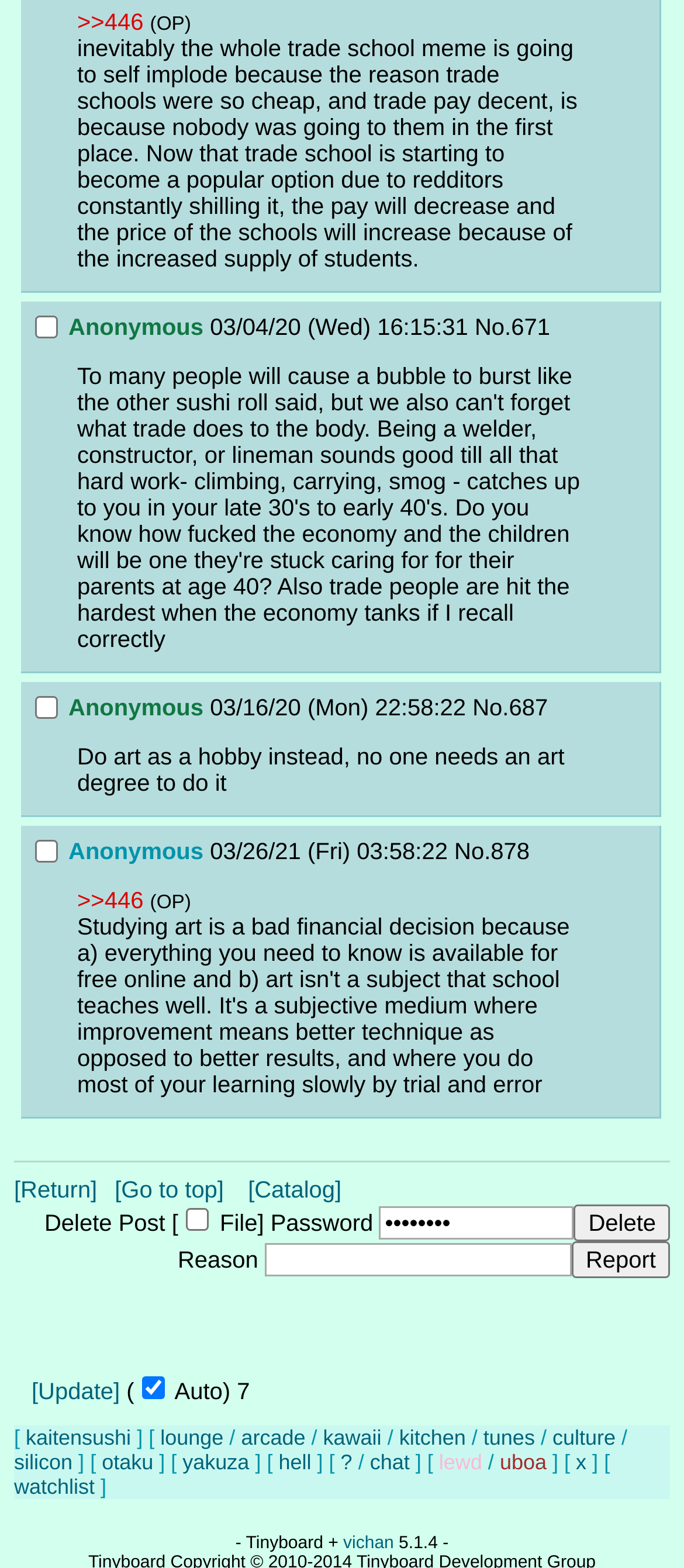Locate the bounding box coordinates of the clickable area needed to fulfill the instruction: "Click the 'Delete' button".

[0.84, 0.768, 0.979, 0.792]